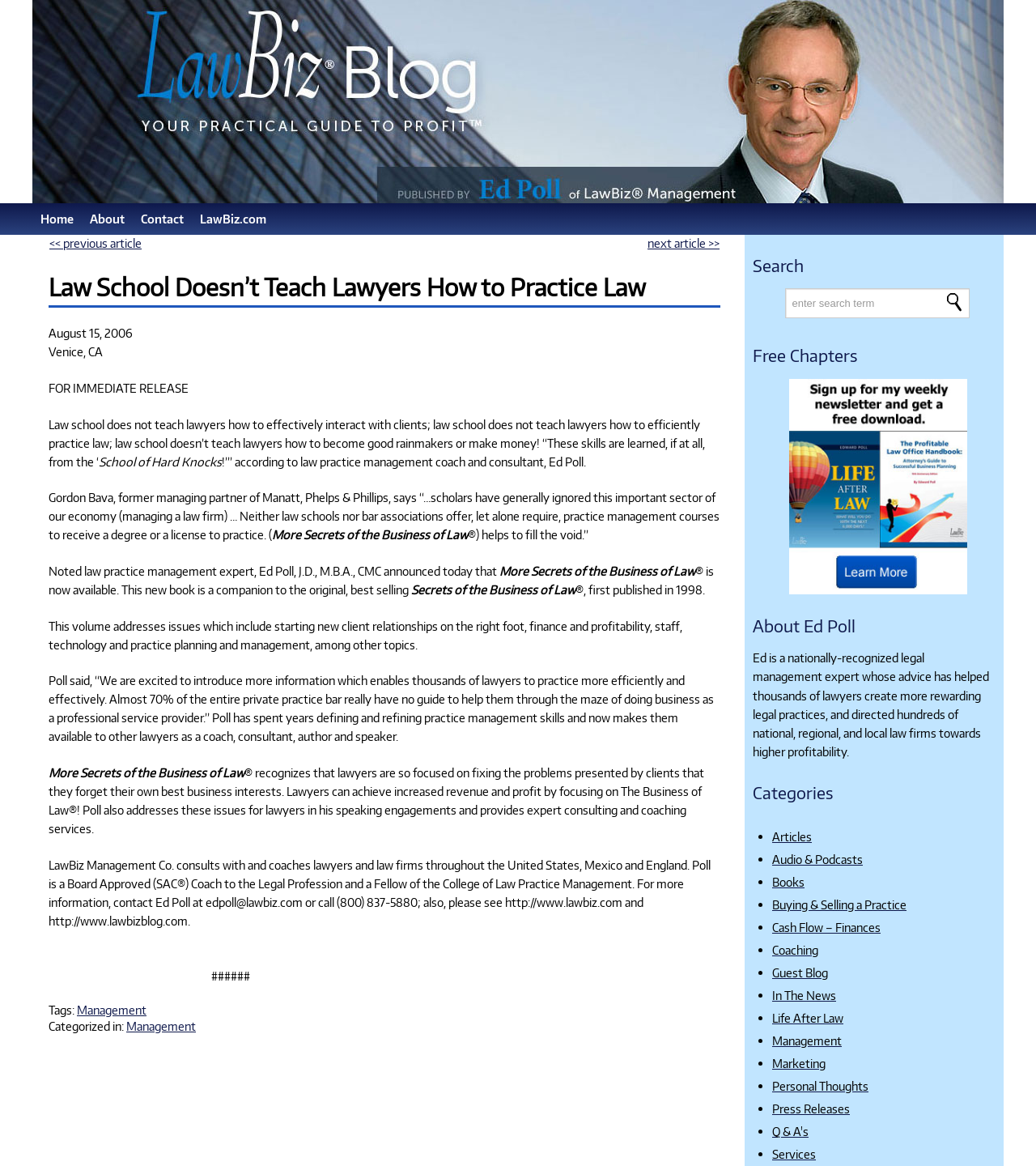With reference to the screenshot, provide a detailed response to the question below:
What is the category of the article 'Law School Doesn’t Teach Lawyers How to Practice Law'?

I found the category of the article by looking at the tags section at the bottom of the article, which lists 'Management' as one of the categories.